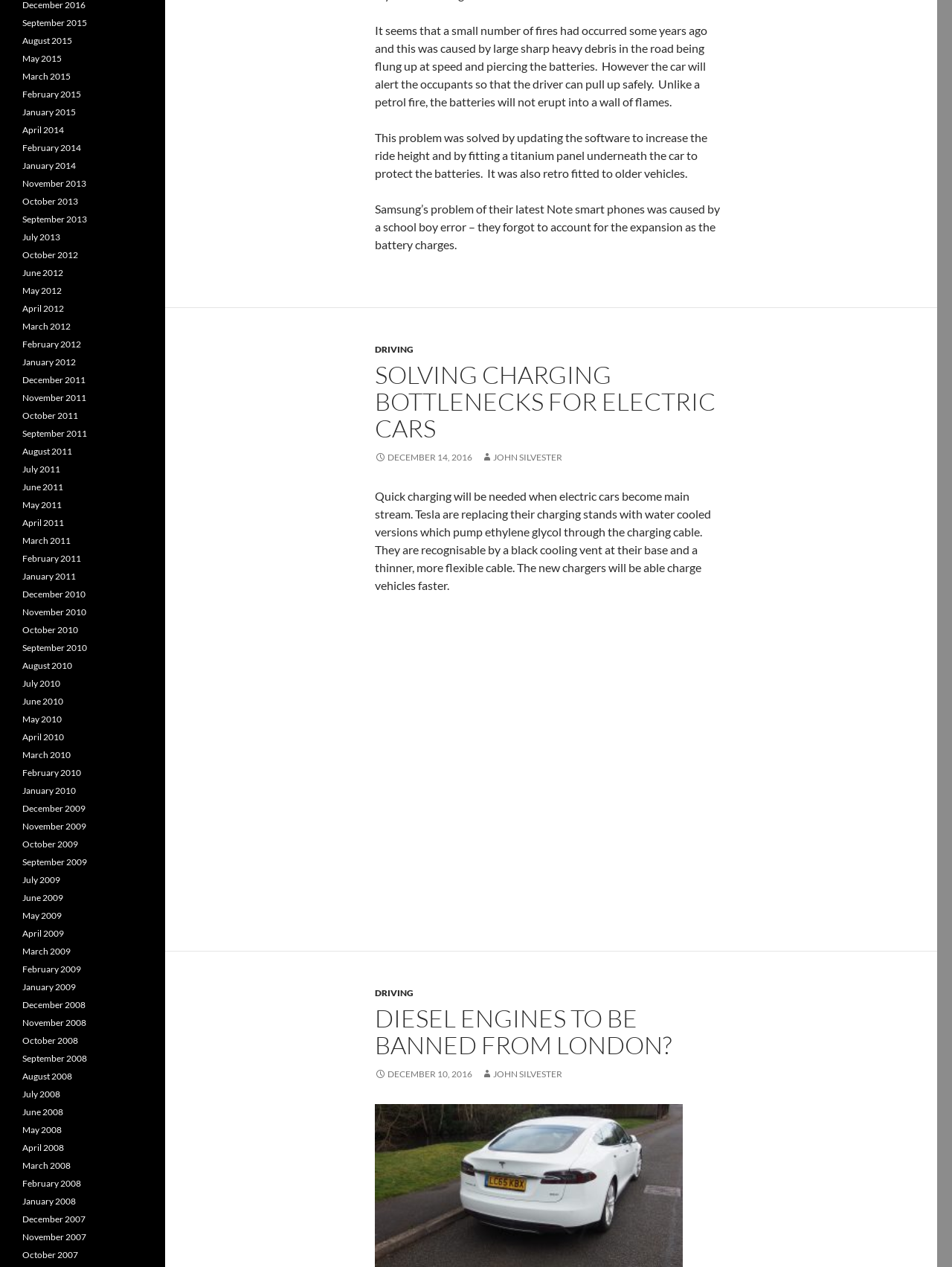Please indicate the bounding box coordinates of the element's region to be clicked to achieve the instruction: "Read article 'SOLVING CHARGING BOTTLENECKS FOR ELECTRIC CARS'". Provide the coordinates as four float numbers between 0 and 1, i.e., [left, top, right, bottom].

[0.394, 0.285, 0.764, 0.349]